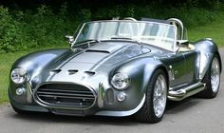What is the background of the image?
Could you answer the question in a detailed manner, providing as much information as possible?

The caption states that the background features lush greenery, which provides a stark contrast to the polished exterior of the vehicle, making it stand out even more.